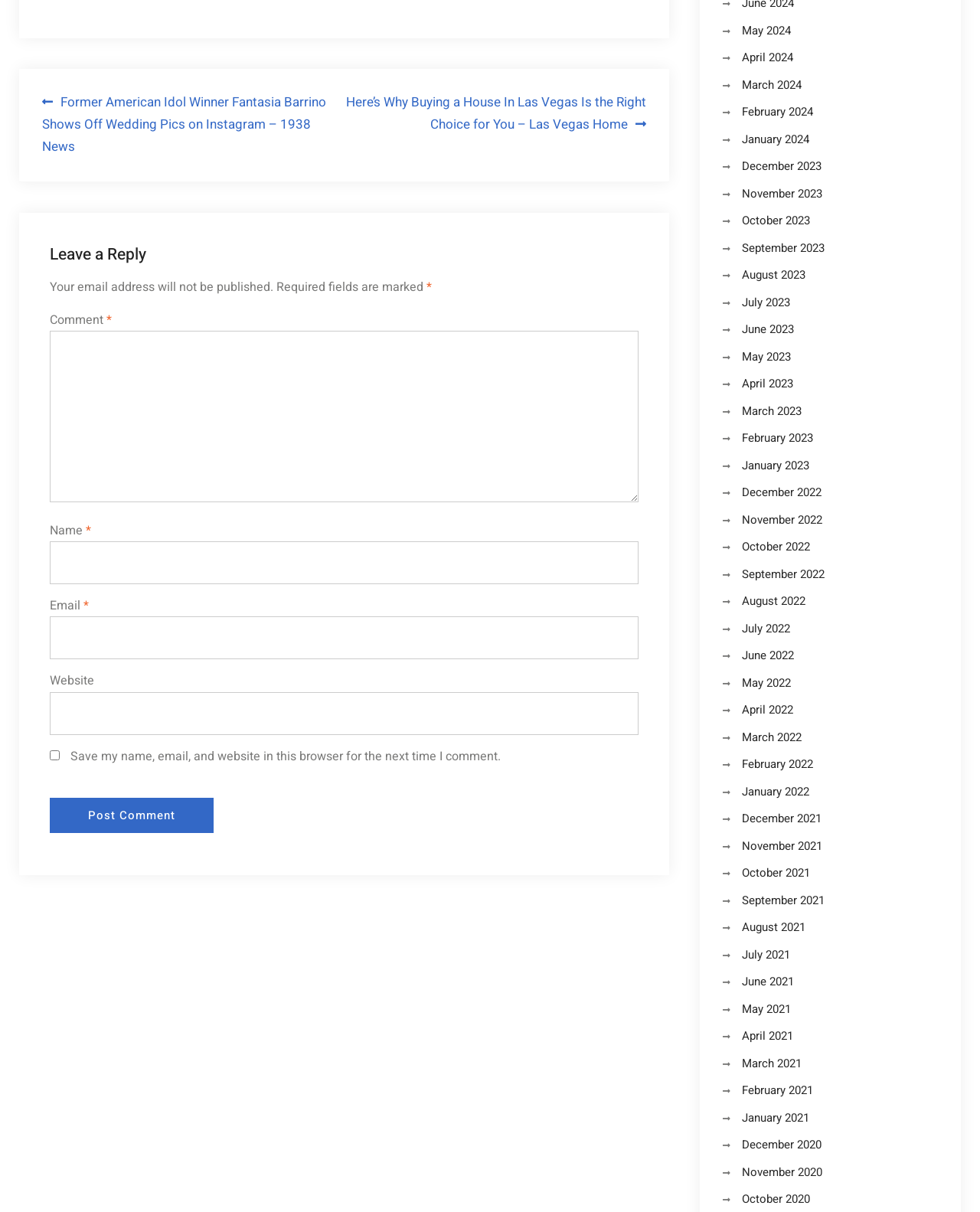Determine the bounding box coordinates of the area to click in order to meet this instruction: "Type your comment in the 'Comment' field".

[0.051, 0.273, 0.652, 0.414]